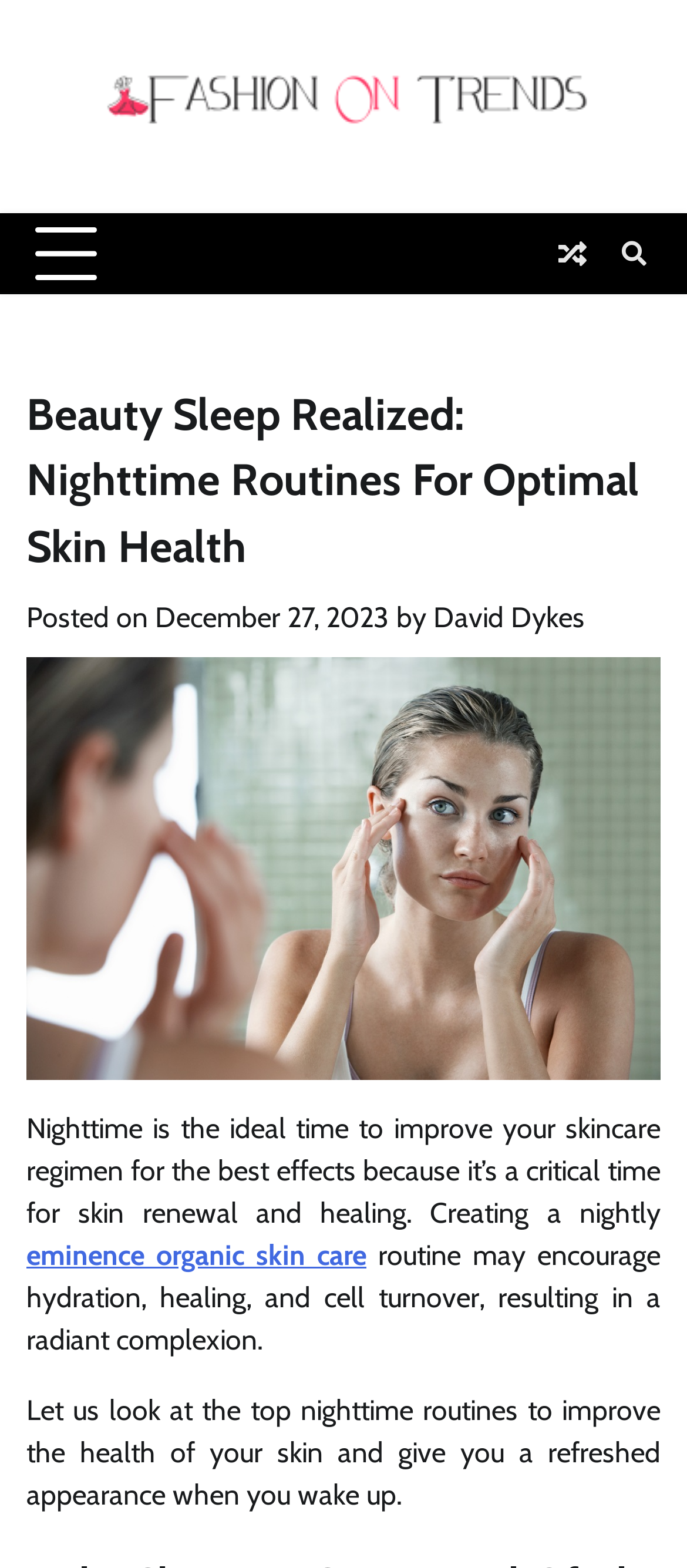Offer a thorough description of the webpage.

The webpage is about nighttime skincare routines for optimal skin health. At the top left, there is a link to "Fashion On Trends" accompanied by an image with the same name. Below this, there is a button to expand the primary menu. On the top right, there are two icons, one with a hamburger menu symbol and another with a search symbol.

The main content of the webpage is divided into sections. The first section has a heading that reads "Beauty Sleep Realized: Nighttime Routines For Optimal Skin Health". Below this, there is a line of text that indicates the post date, "December 27, 2023", and the author, "David Dykes".

The main article starts with a paragraph that explains the importance of nighttime skincare, stating that it is a critical time for skin renewal and healing. The text also mentions "eminence organic skin care" as a way to encourage hydration, healing, and cell turnover, resulting in a radiant complexion. The article then invites readers to explore the top nighttime routines to improve skin health and achieve a refreshed appearance in the morning.